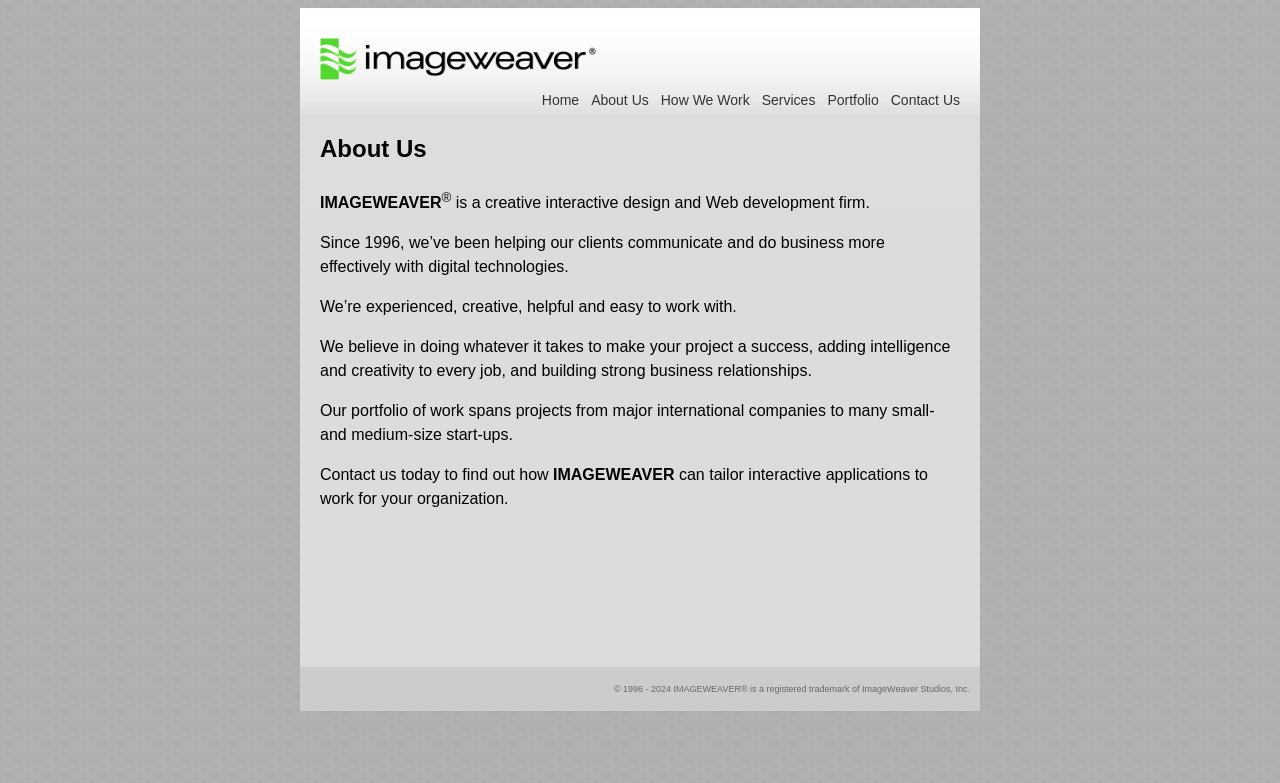Using the provided description: "How We Work", find the bounding box coordinates of the corresponding UI element. The output should be four float numbers between 0 and 1, in the format [left, top, right, bottom].

[0.516, 0.117, 0.586, 0.137]